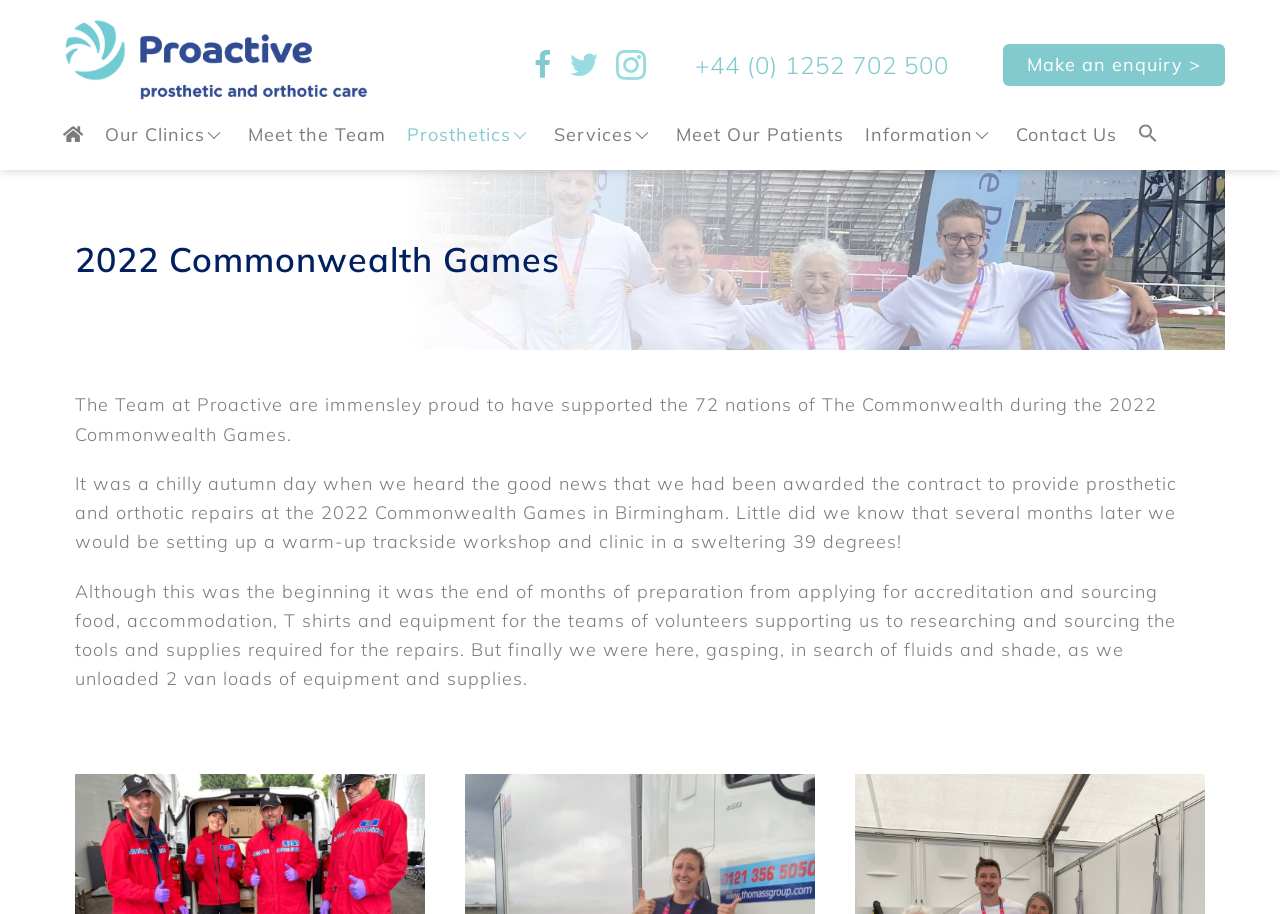Could you specify the bounding box coordinates for the clickable section to complete the following instruction: "Make an enquiry"?

[0.784, 0.048, 0.957, 0.094]